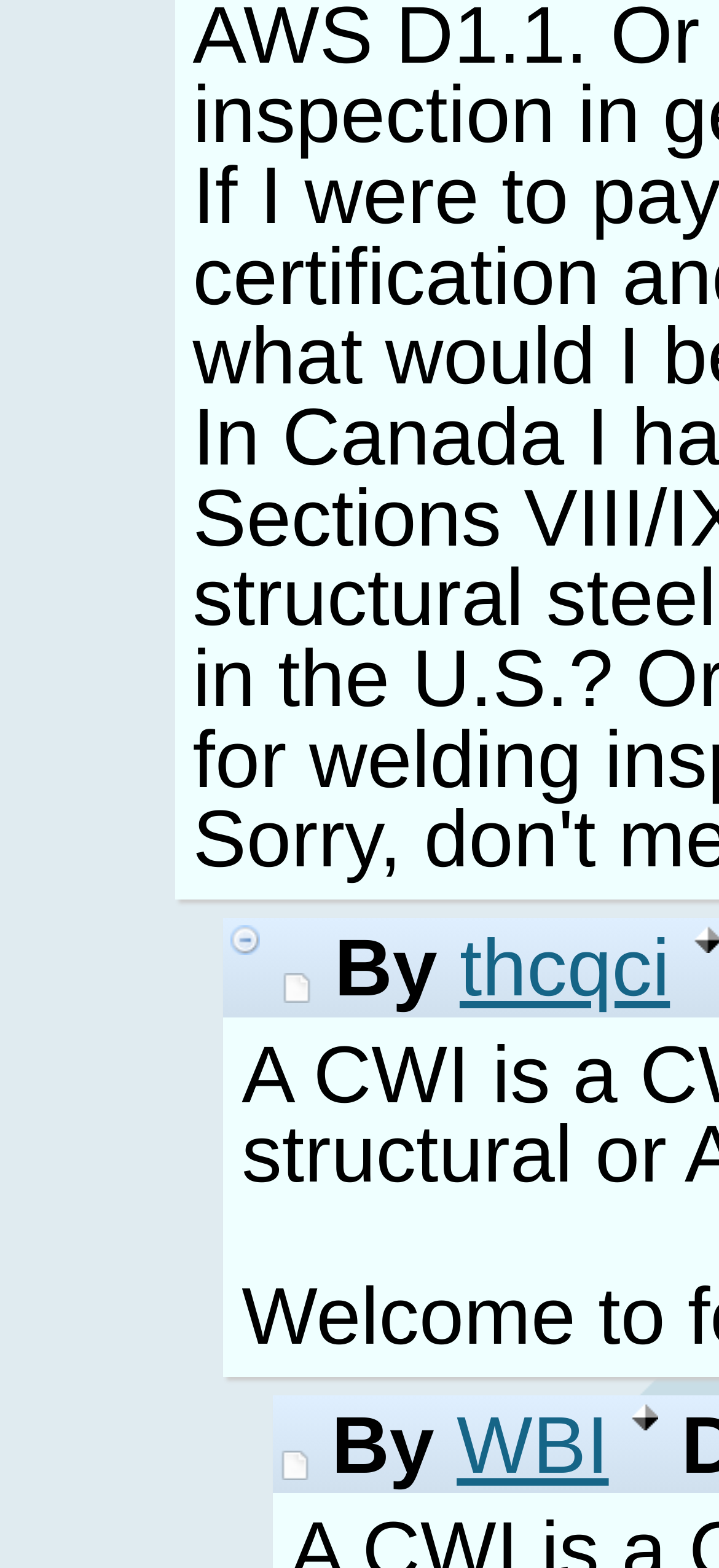How many images are there on the webpage?
Answer briefly with a single word or phrase based on the image.

4